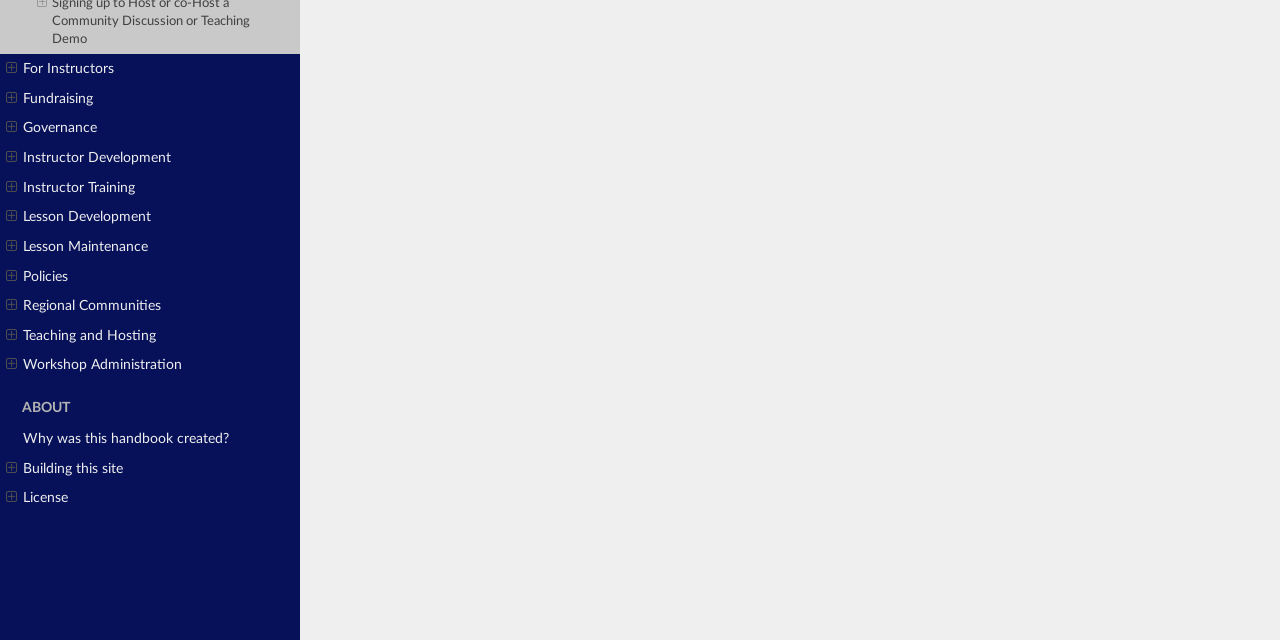Identify the bounding box of the HTML element described as: "Fundraising".

[0.0, 0.131, 0.234, 0.177]